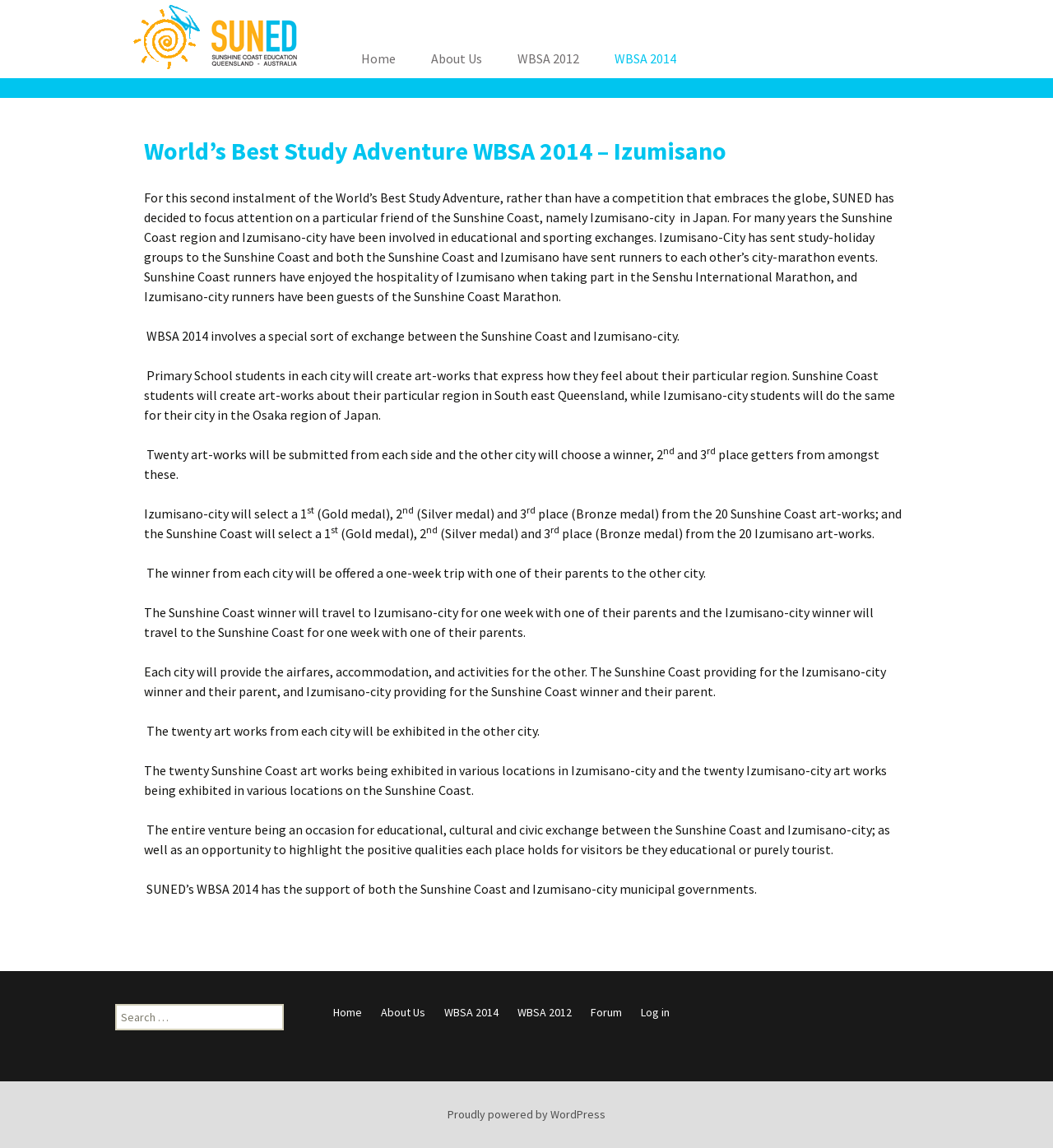Please give the bounding box coordinates of the area that should be clicked to fulfill the following instruction: "Search for something". The coordinates should be in the format of four float numbers from 0 to 1, i.e., [left, top, right, bottom].

[0.109, 0.875, 0.27, 0.897]